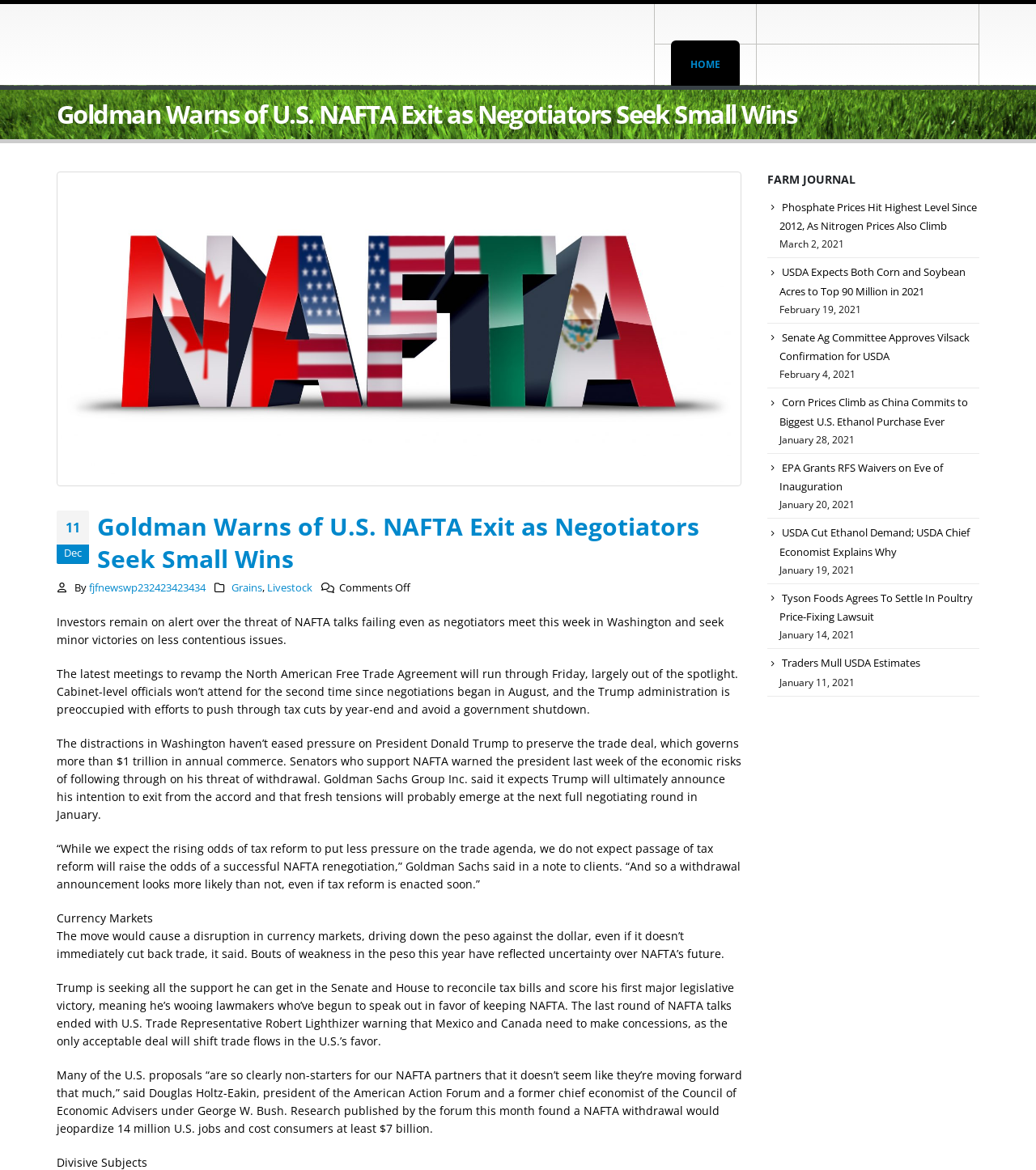Find the bounding box coordinates for the HTML element described in this sentence: "Livestock". Provide the coordinates as four float numbers between 0 and 1, in the format [left, top, right, bottom].

[0.258, 0.497, 0.302, 0.508]